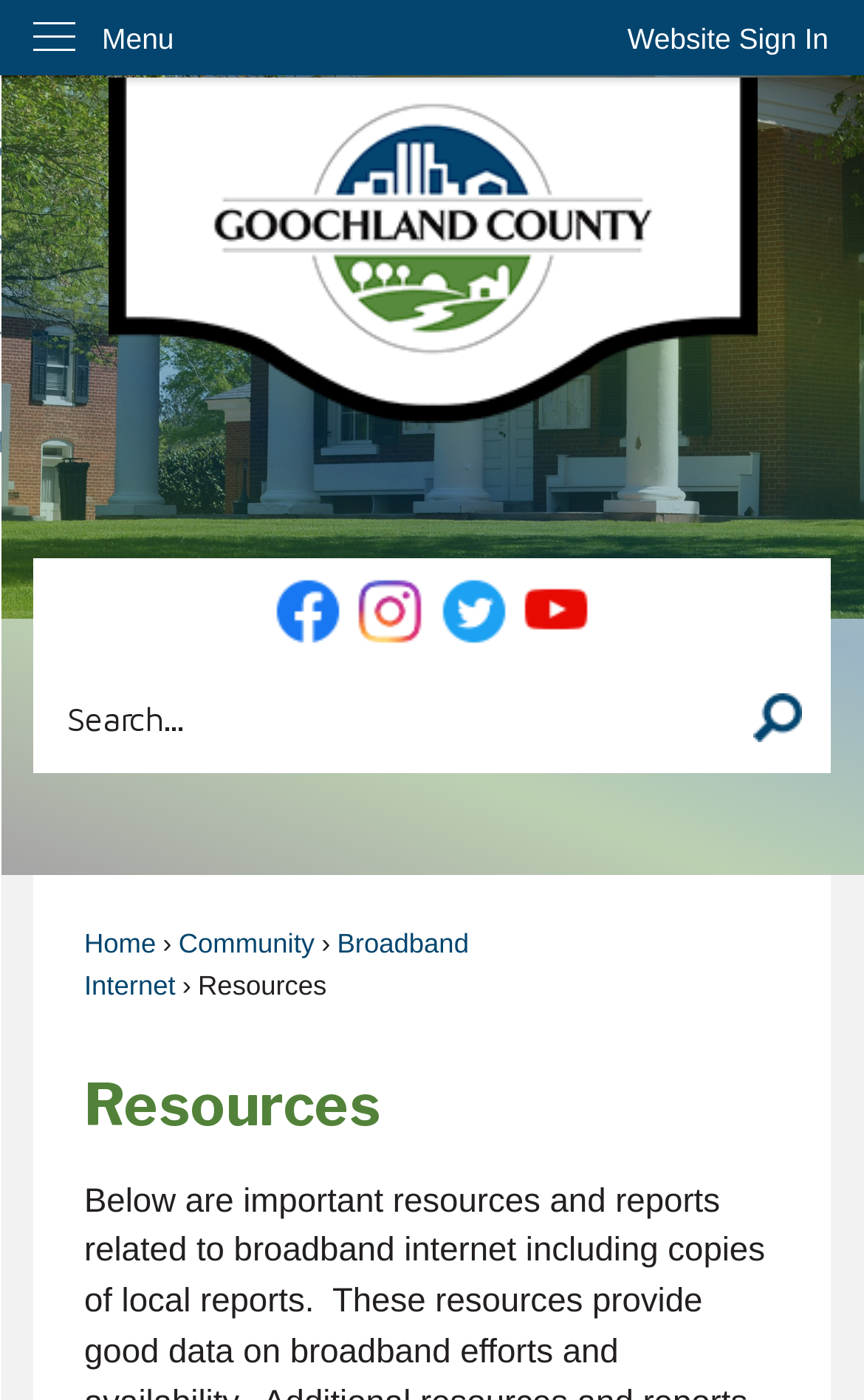Provide the bounding box coordinates of the area you need to click to execute the following instruction: "Search for resources".

[0.039, 0.475, 0.961, 0.552]